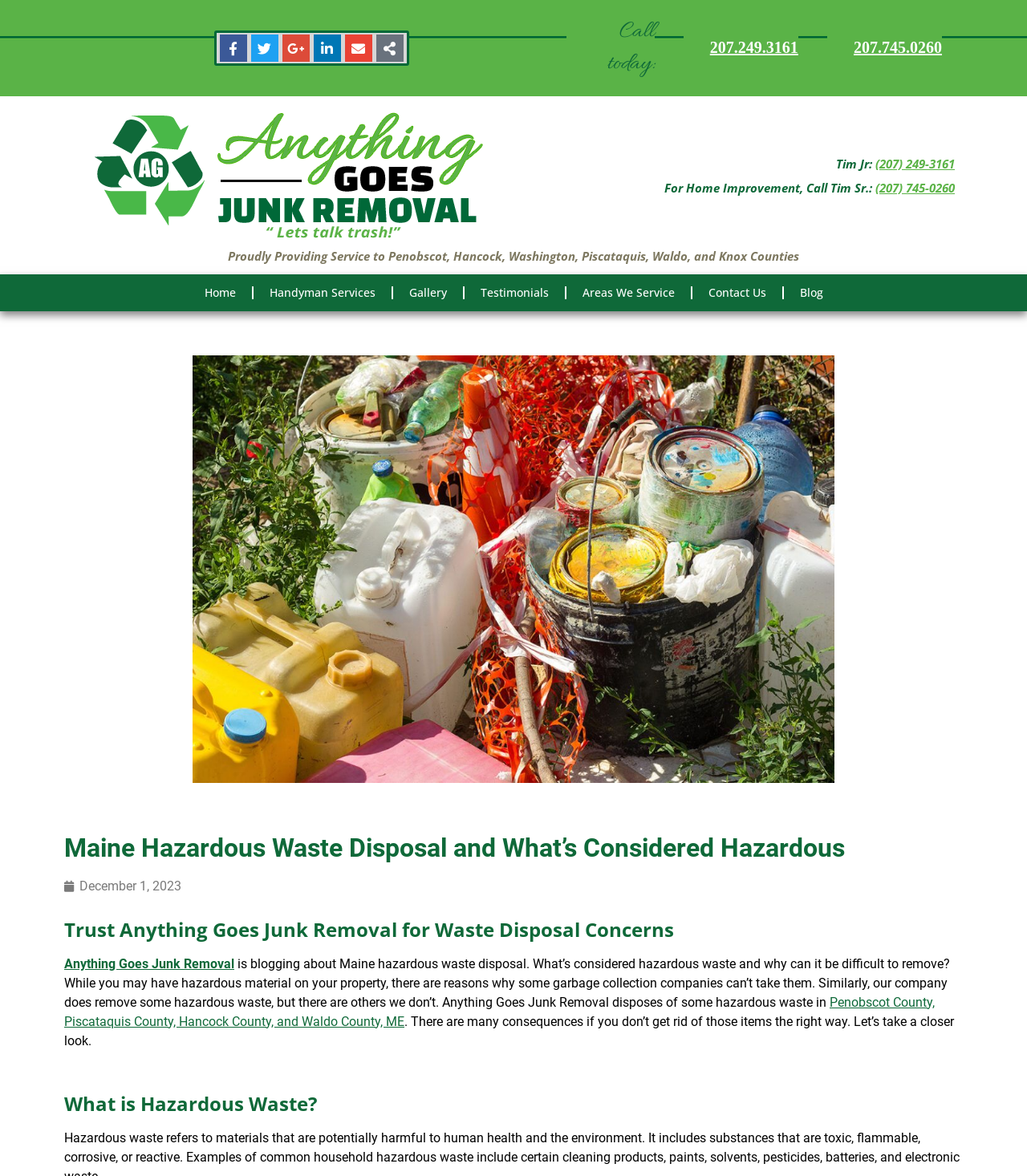Determine and generate the text content of the webpage's headline.

Maine Hazardous Waste Disposal and What’s Considered Hazardous